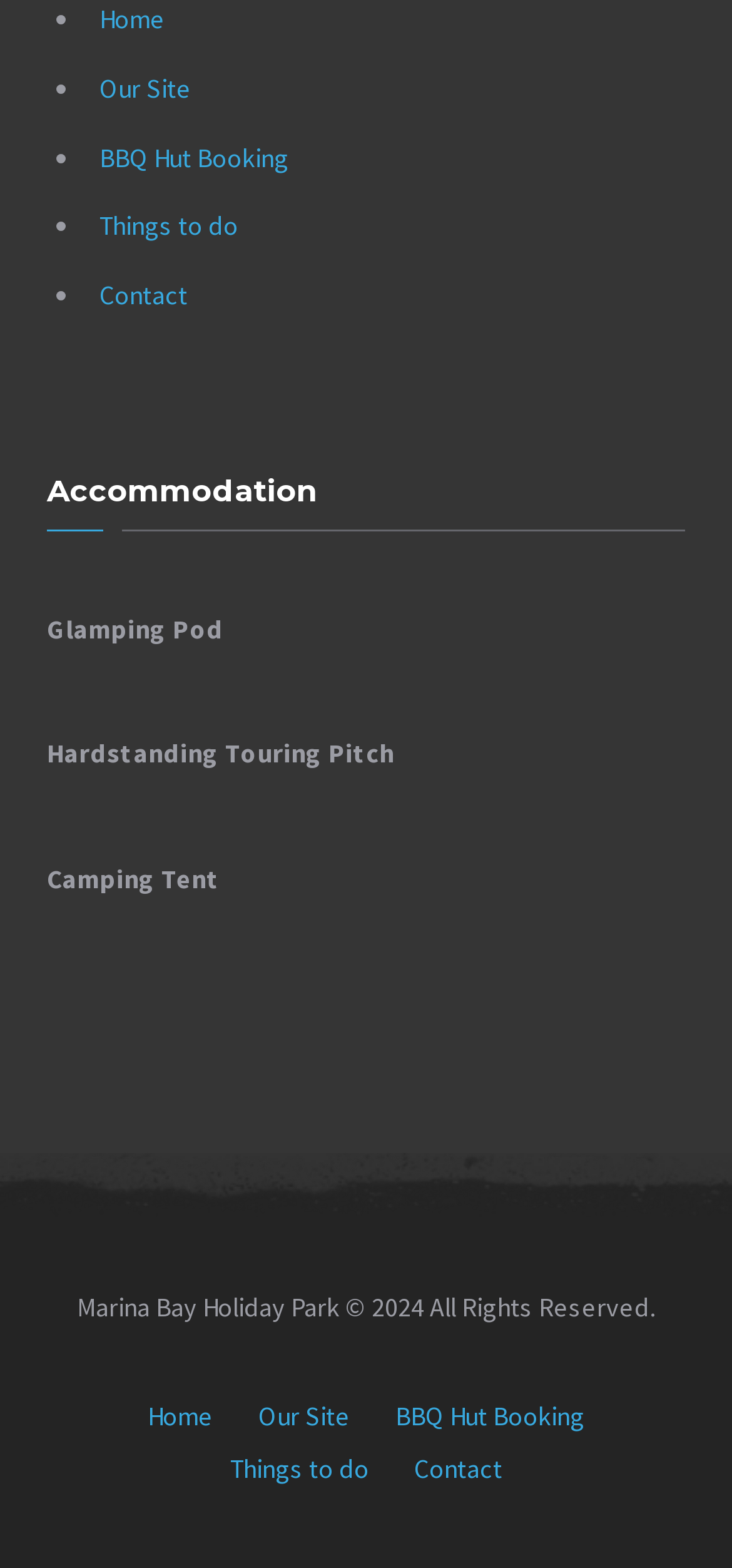What is the last item in the footer menu?
Please provide a comprehensive and detailed answer to the question.

I looked at the footer section of the webpage and found a series of links. The last link in the series is 'Contact', which is the answer to the question.